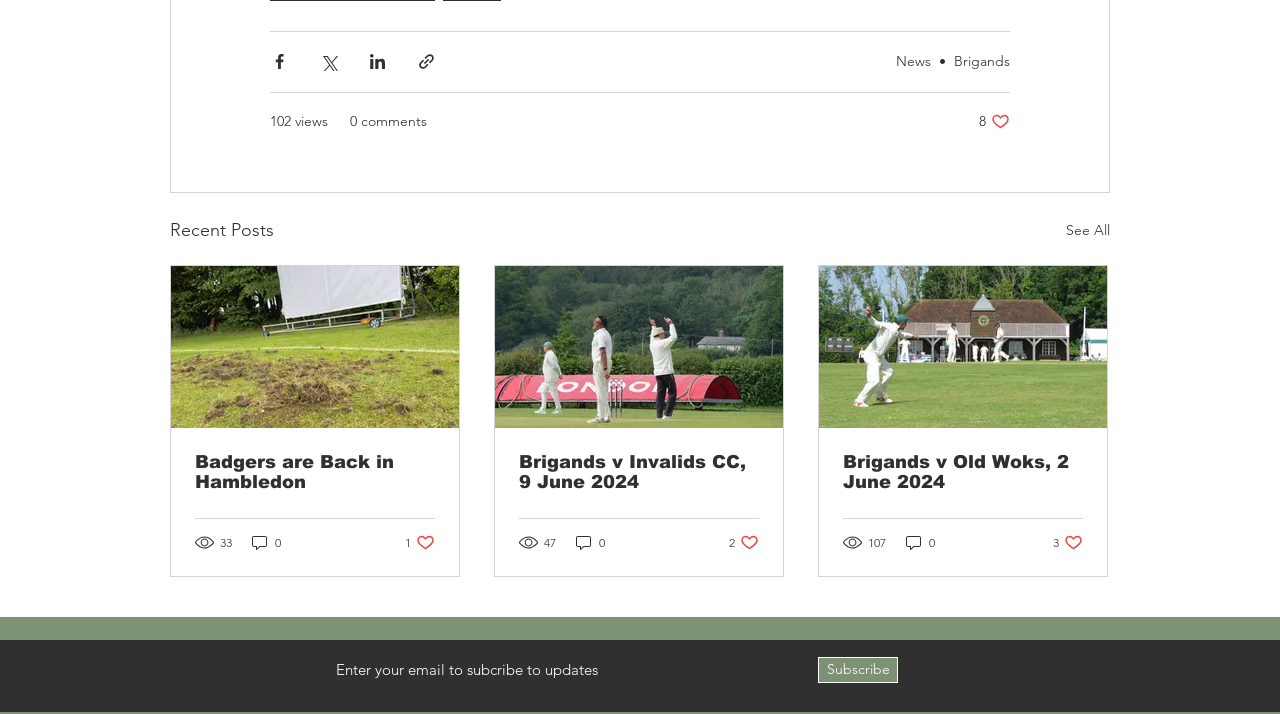What is the purpose of the button 'Subscribe'?
Please use the image to provide an in-depth answer to the question.

I found a textbox with the label 'Enter your email to subscribe to updates' and a button 'Subscribe' next to it. This suggests that the purpose of the button 'Subscribe' is to subscribe to updates after entering an email address.